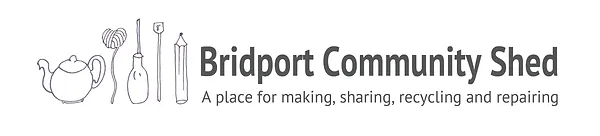Elaborate on the image by describing it in detail.

This image features the title and tagline of the Bridport Community Shed, designed in a clean, modern style. It prominently displays the organization's name, "Bridport Community Shed," in bold, contemporary typography. Below the name, a descriptive tagline reads, "A place for making, sharing, recycling and repairing," emphasizing the community-oriented and resourceful nature of the organization. 

Accompanying the text are simple line drawings of various tools and objects, including a teapot, a bottle, a wooden spoon, and more, hinting at the diverse activities and crafts that participants can engage in. The overall design conveys a sense of collaboration, creativity, and sustainability, inviting community members to come together in a shared space for hands-on projects.